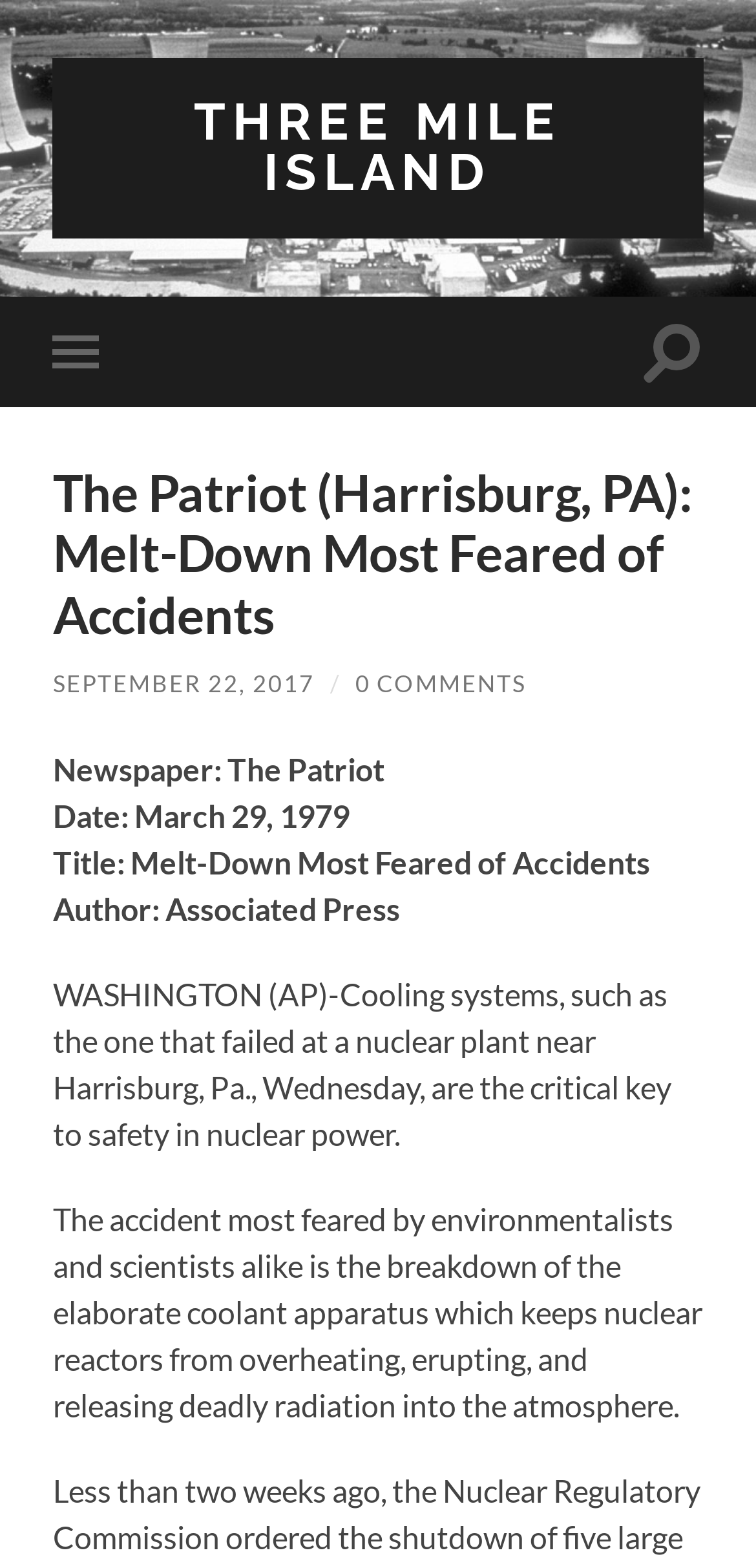What is the author of the article?
Provide a detailed answer to the question using information from the image.

I found the author of the article by looking at the StaticText element which is a child of the root element. The StaticText element has the text 'Author: Associated Press' which indicates the author of the article.